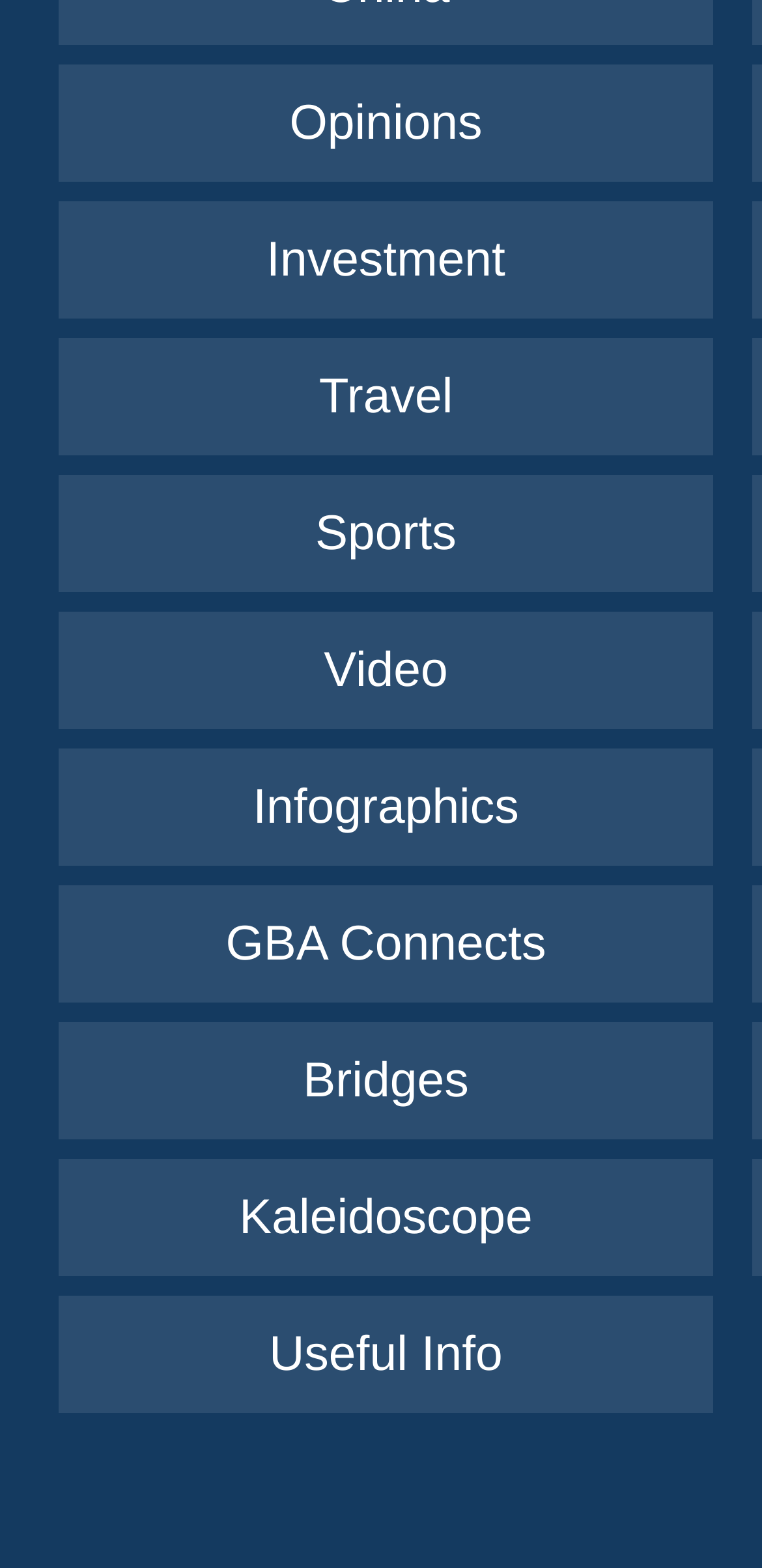Are the links on this webpage organized alphabetically?
Based on the screenshot, provide a one-word or short-phrase response.

No